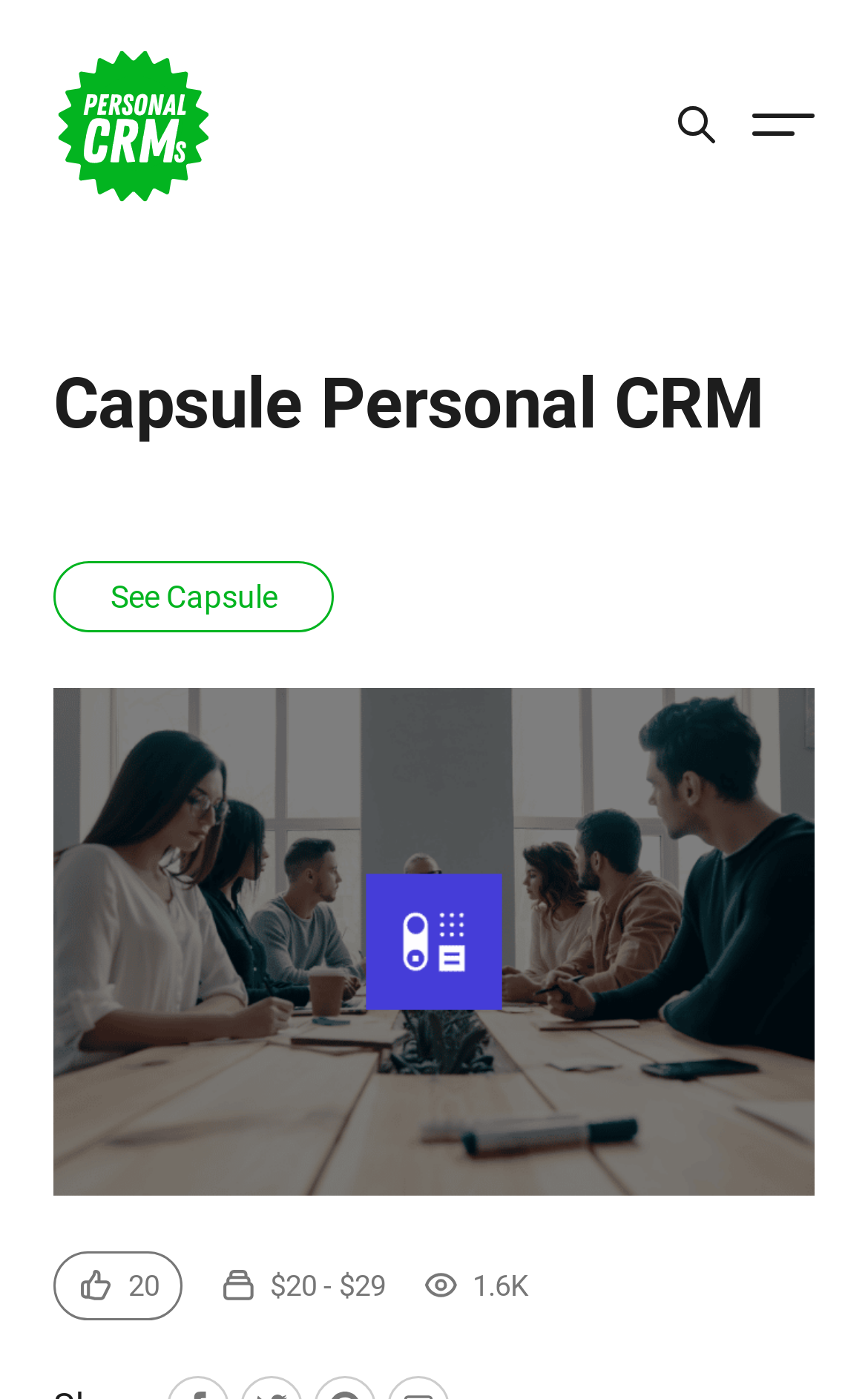Identify the coordinates of the bounding box for the element that must be clicked to accomplish the instruction: "Go to home page".

[0.062, 0.111, 0.938, 0.178]